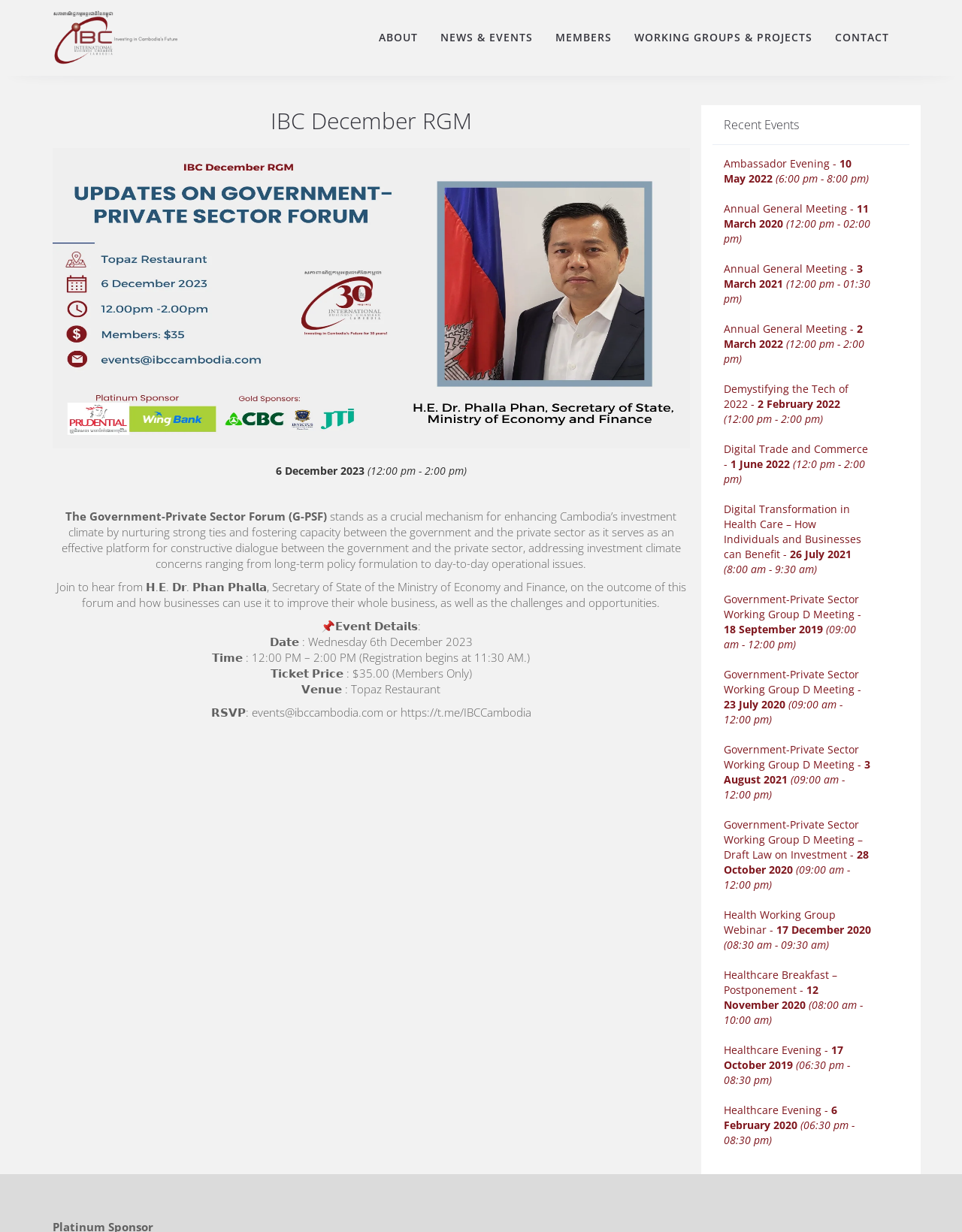Find the bounding box coordinates of the clickable region needed to perform the following instruction: "View IBC December RGM event details". The coordinates should be provided as four float numbers between 0 and 1, i.e., [left, top, right, bottom].

[0.281, 0.085, 0.49, 0.11]